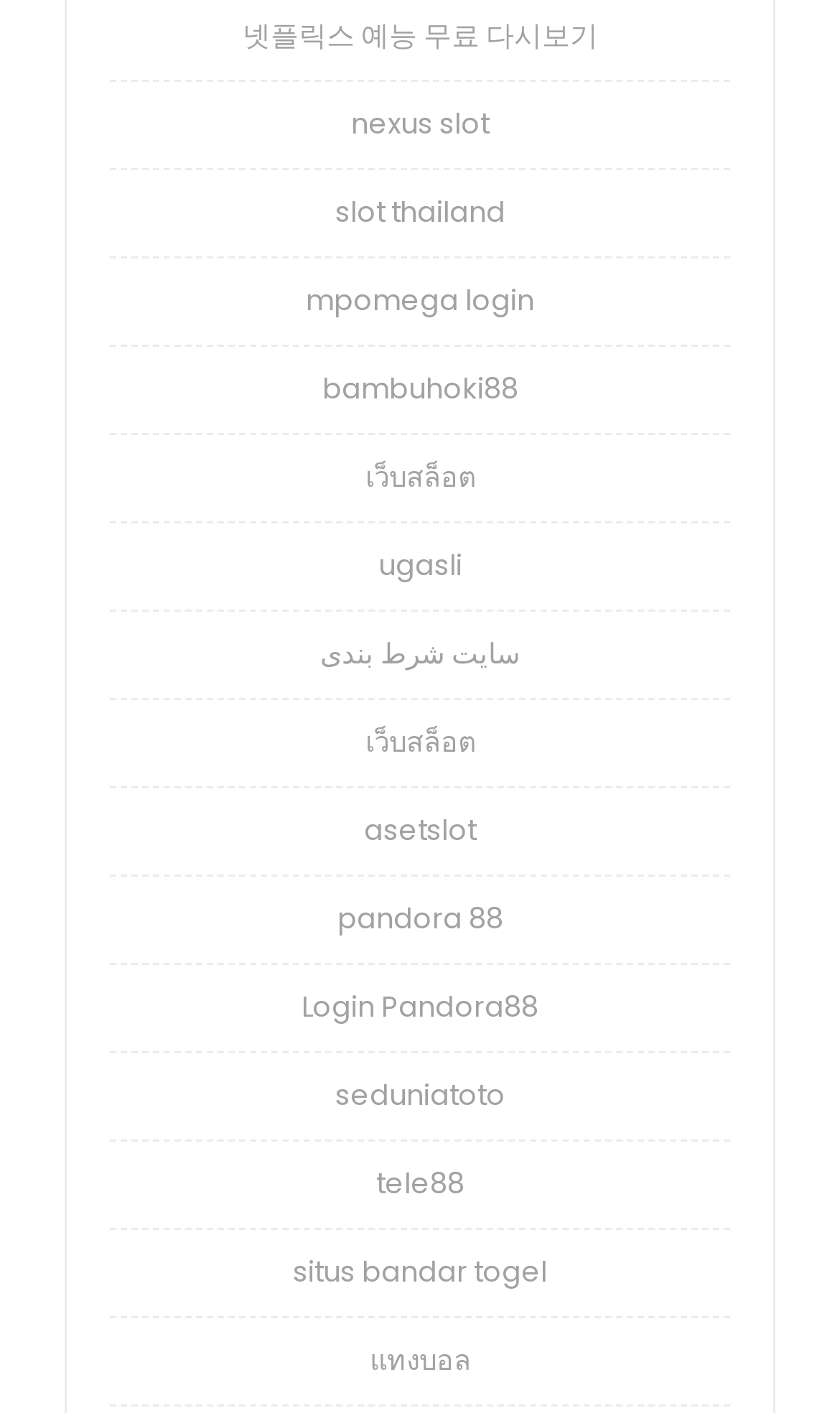What is the text of the topmost link?
Look at the image and answer the question using a single word or phrase.

넷플릭스 예능 무료 다시보기